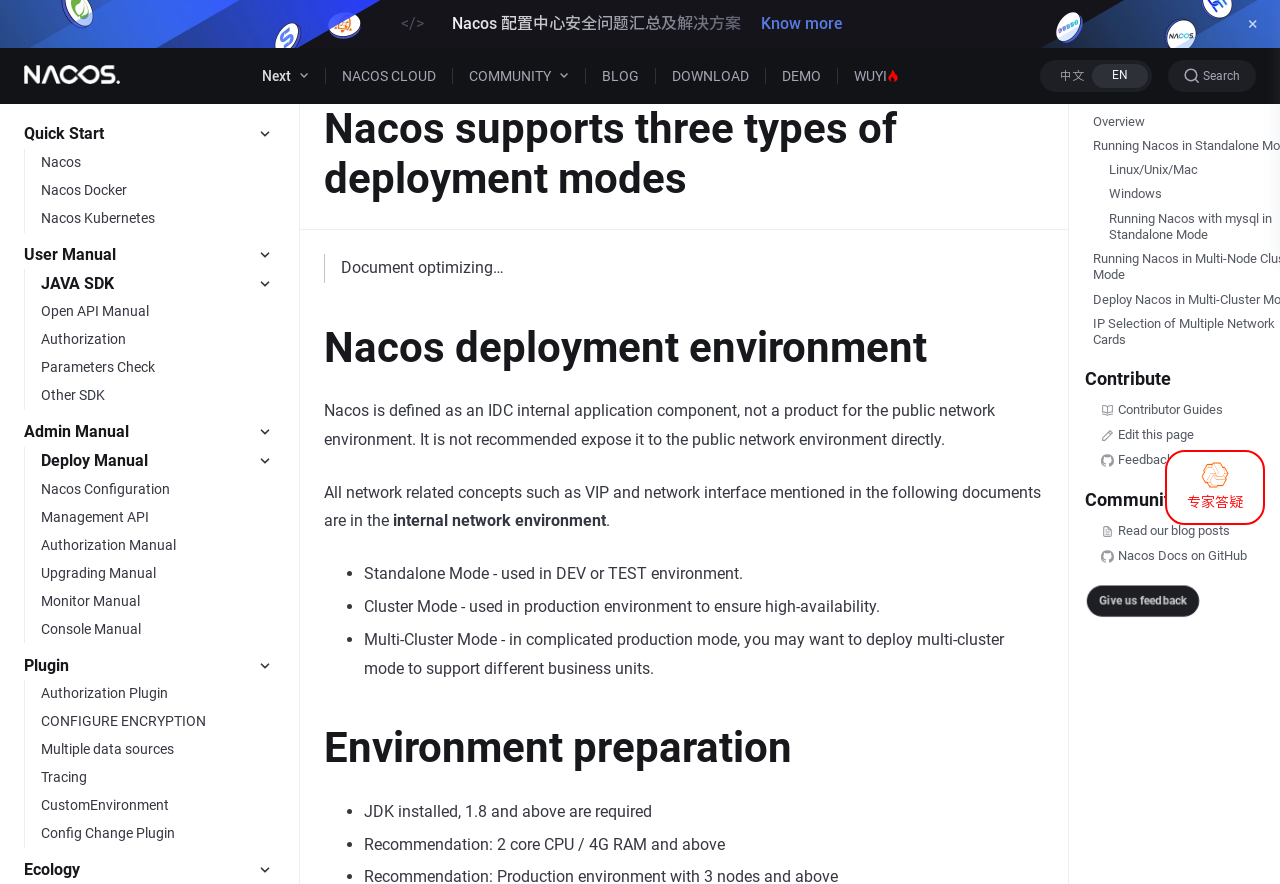What is the recommended CPU and RAM for Nacos environment preparation?
Examine the image closely and answer the question with as much detail as possible.

In the Environment preparation section, it is mentioned that the recommendation for Nacos environment preparation is 2 core CPU / 4G RAM and above.